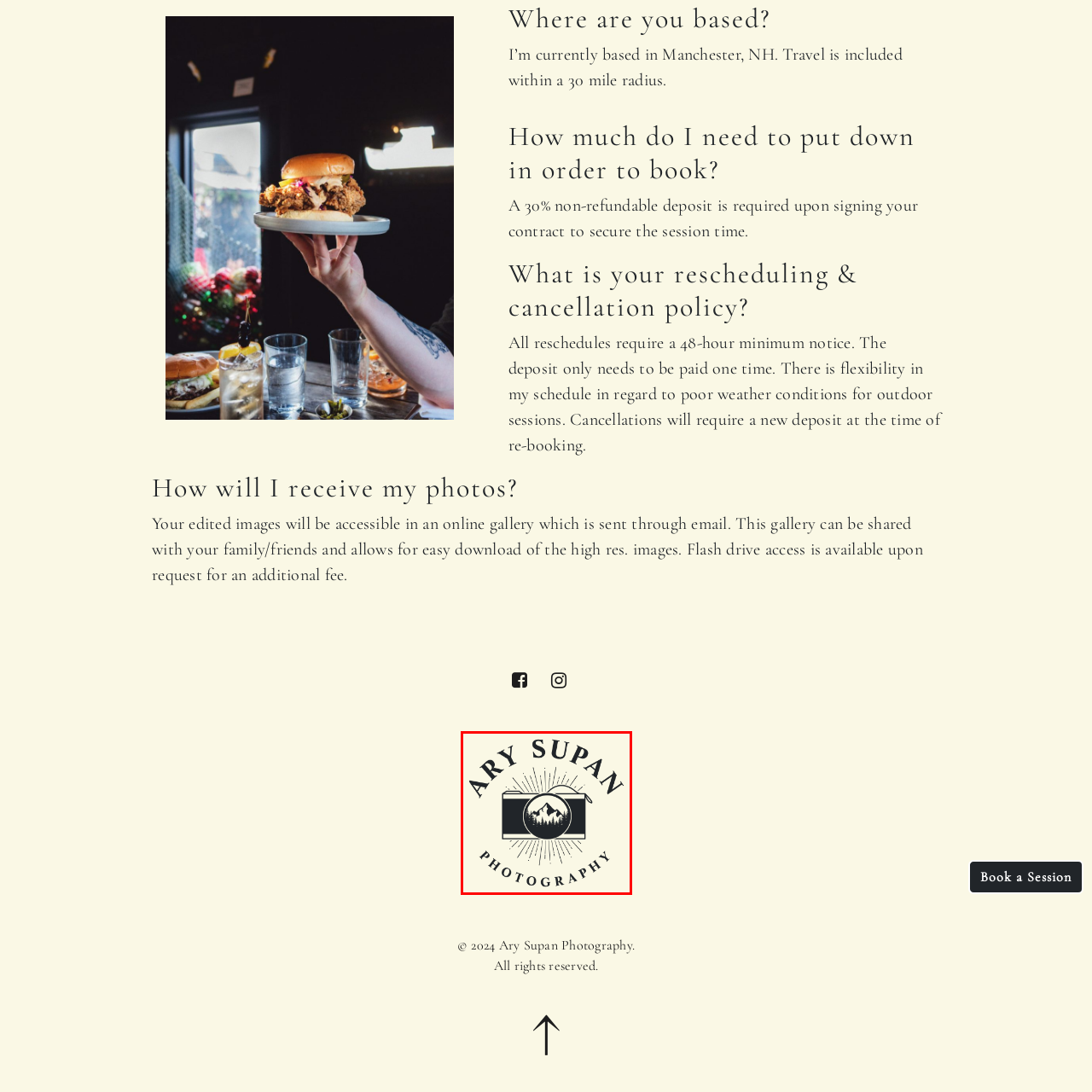Pay special attention to the segment of the image inside the red box and offer a detailed answer to the question that follows, based on what you see: What is written at the top of the logo?

The name 'ARY SUPAN' is boldly positioned at the top of the logo, indicating the photographer's name and branding, which is a key element in establishing their professional identity.